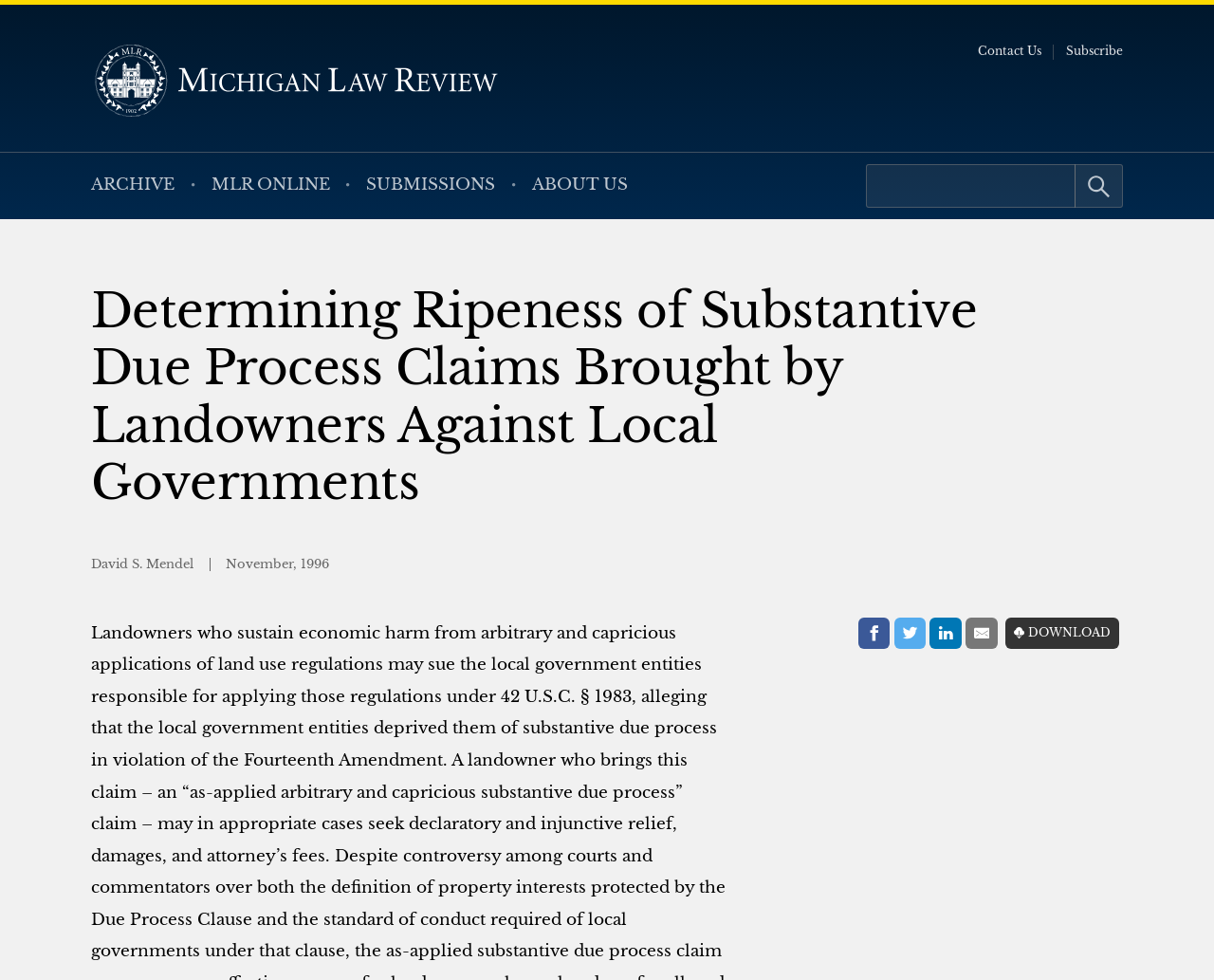Is there a search function on the webpage?
Based on the image, respond with a single word or phrase.

Yes